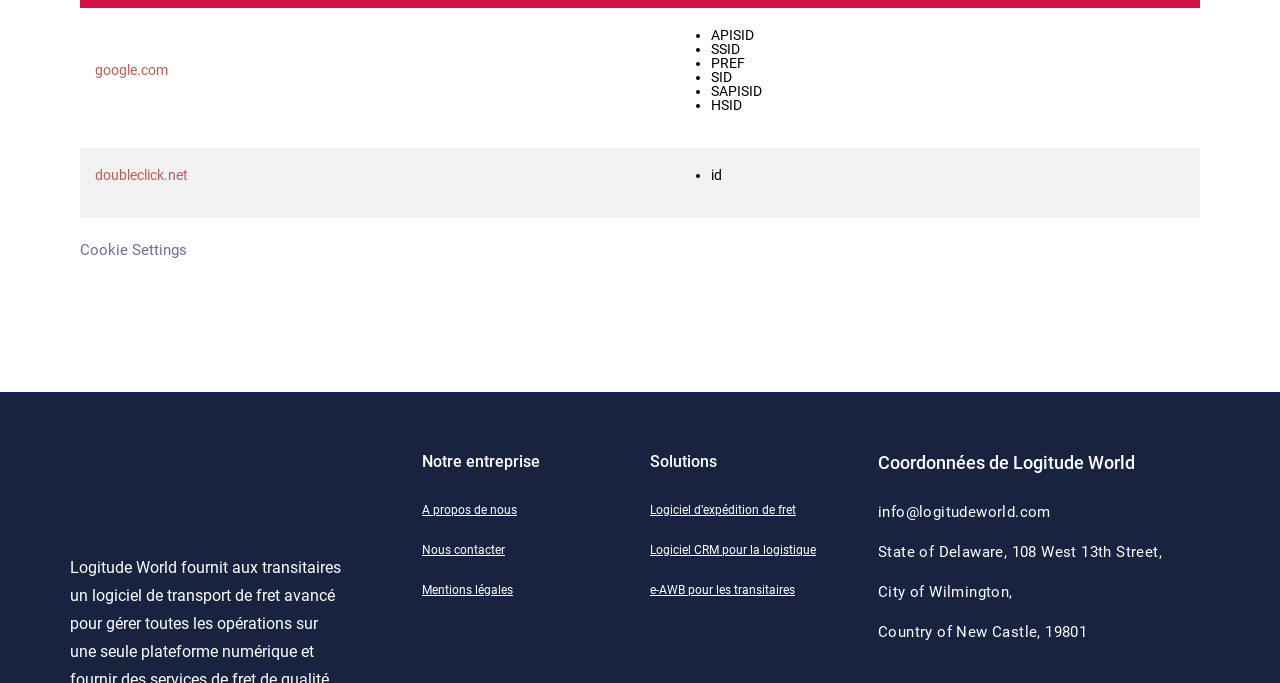Determine the bounding box coordinates of the clickable element to complete this instruction: "Visit the blog". Provide the coordinates in the format of four float numbers between 0 and 1, [left, top, right, bottom].

None